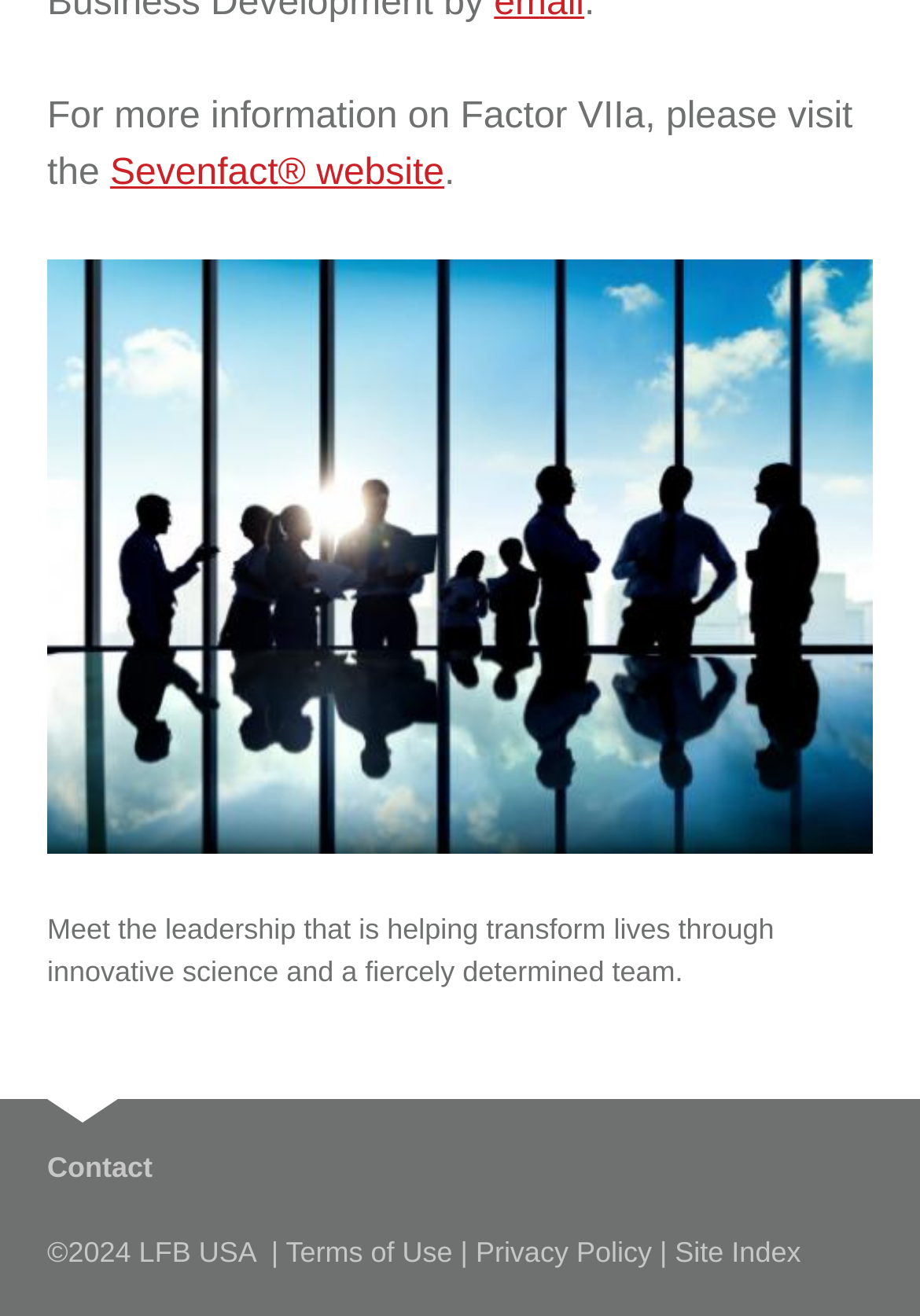Provide your answer in one word or a succinct phrase for the question: 
What is the purpose of the link 'Sevenfact® website'?

Get more information on Factor VIIa